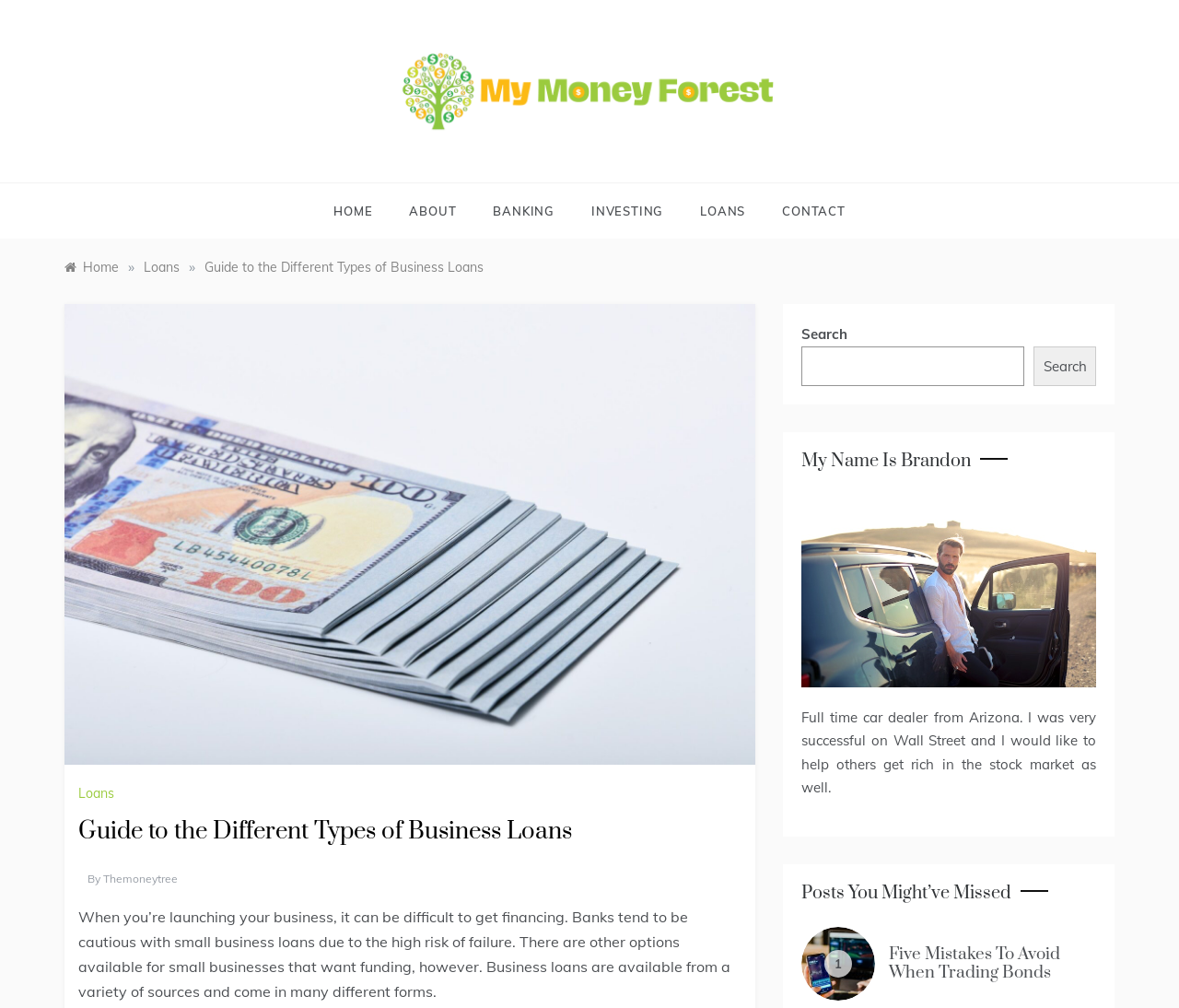Summarize the webpage in an elaborate manner.

This webpage is a guide to different types of business loans, specifically designed for entrepreneurs. At the top left corner, there is a logo of "My Money Forest" accompanied by a link to the website's homepage. Next to the logo, there is a heading with the same text, "MY MONEY FOREST", which is also a link. Below the logo, there is a tagline "Keeping You on The Right Path".

The top navigation bar has six links: "HOME", "ABOUT", "BANKING", "INVESTING", "LOANS", and "CONTACT", which are evenly spaced and aligned horizontally.

Below the navigation bar, there is a breadcrumbs section that shows the current page's location in the website's hierarchy. It starts with a home icon and a link to the homepage, followed by a "»" symbol, then a link to the "Loans" page, and finally a link to the current page, "Guide to the Different Types of Business Loans".

The main content of the page is divided into several sections. The first section has a heading "Guide to the Different Types of Business Loans" and an image of cash. Below the heading, there is a link to the "Loans" page, followed by the author's name, "Themoneytree", and a brief introduction to the topic of business loans.

The introduction is followed by a long paragraph of text that explains the challenges of getting financing for small businesses and the availability of different types of business loans.

On the right side of the page, there is a search bar with a search button. Below the search bar, there is a section with a heading "My Name Is Brandon" and a figure with an image. The text below the image introduces Brandon, a full-time car dealer from Arizona who was successful on Wall Street and wants to help others get rich in the stock market.

Further down the page, there is a section with a heading "Posts You Might’ve Missed" and a figure with a link. Below this section, there is another heading "Five Mistakes To Avoid When Trading Bonds" with a link to the corresponding article.